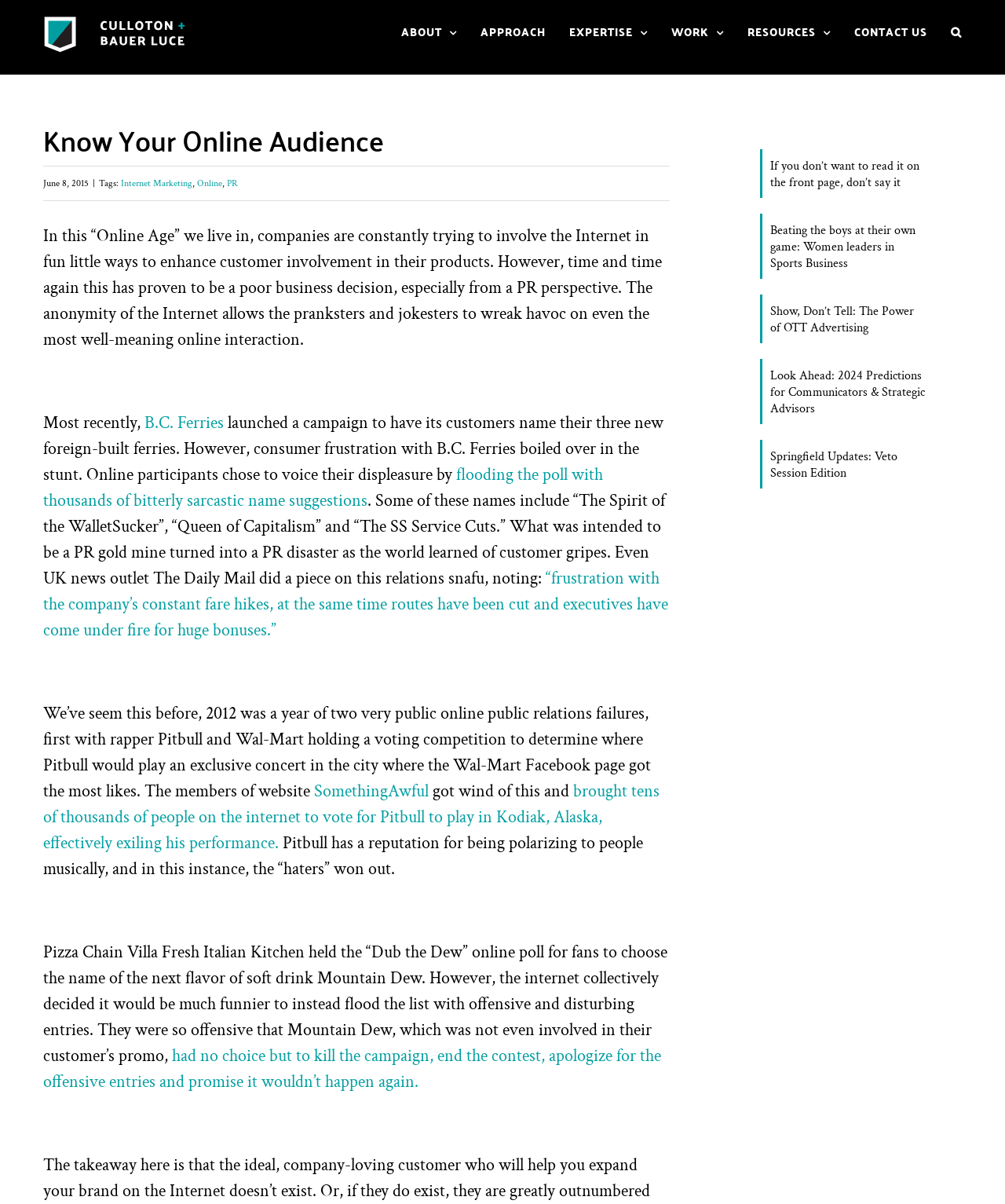Determine the coordinates of the bounding box that should be clicked to complete the instruction: "Search for something". The coordinates should be represented by four float numbers between 0 and 1: [left, top, right, bottom].

[0.946, 0.0, 0.957, 0.052]